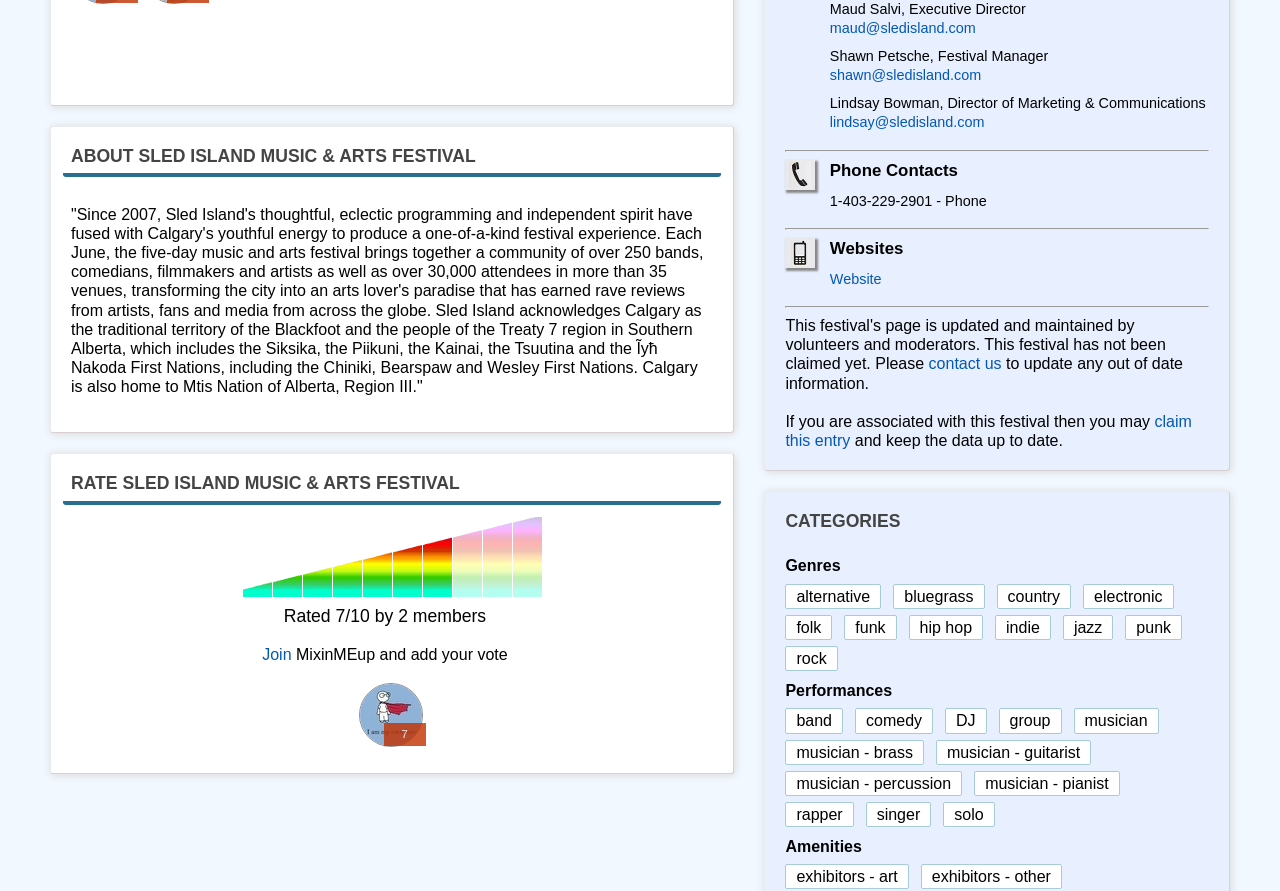Identify the bounding box of the UI element described as follows: "parent_node: 7". Provide the coordinates as four float numbers in the range of 0 to 1 [left, top, right, bottom].

[0.28, 0.767, 0.33, 0.839]